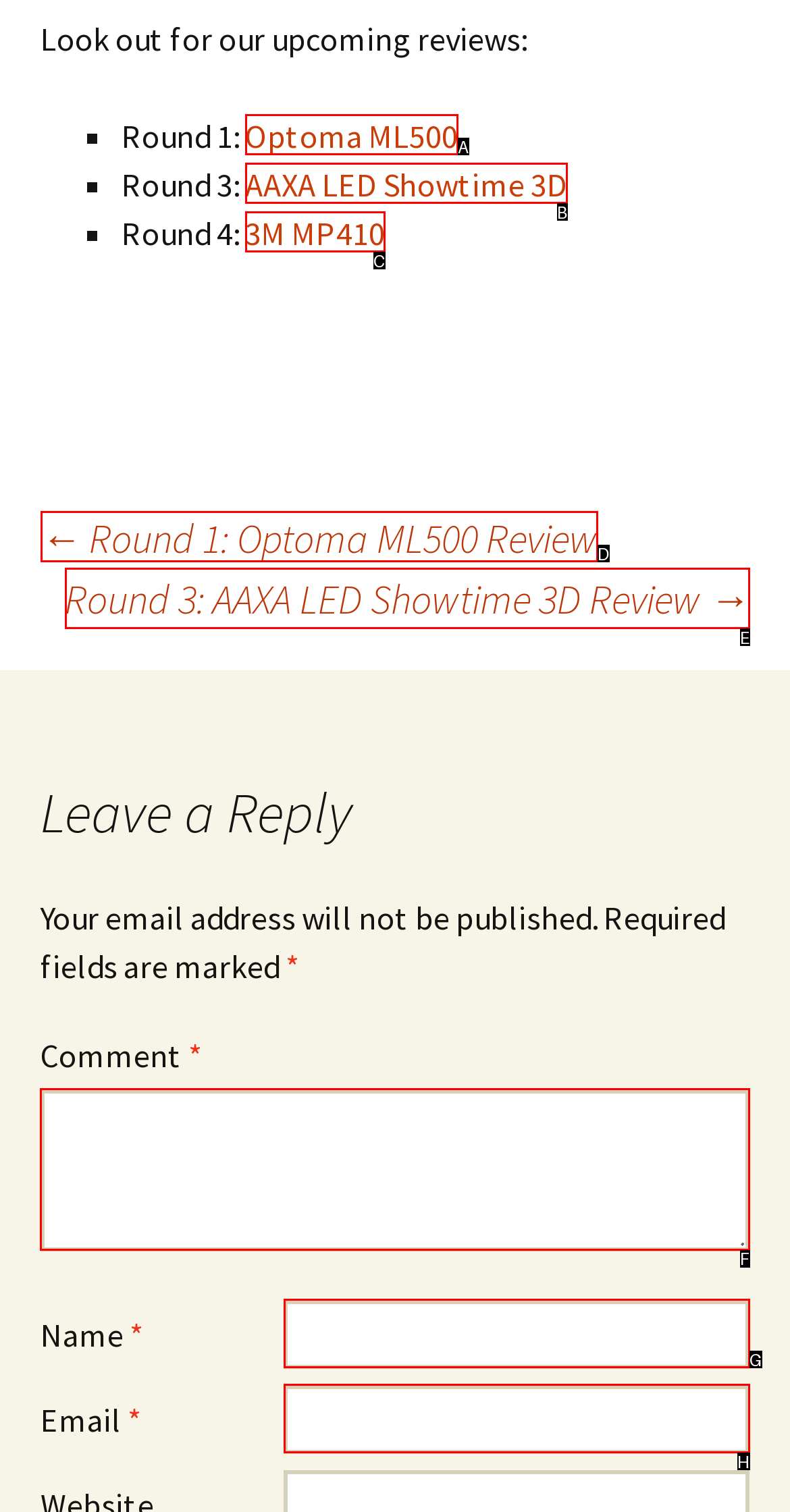Select the correct UI element to click for this task: Write a comment.
Answer using the letter from the provided options.

F